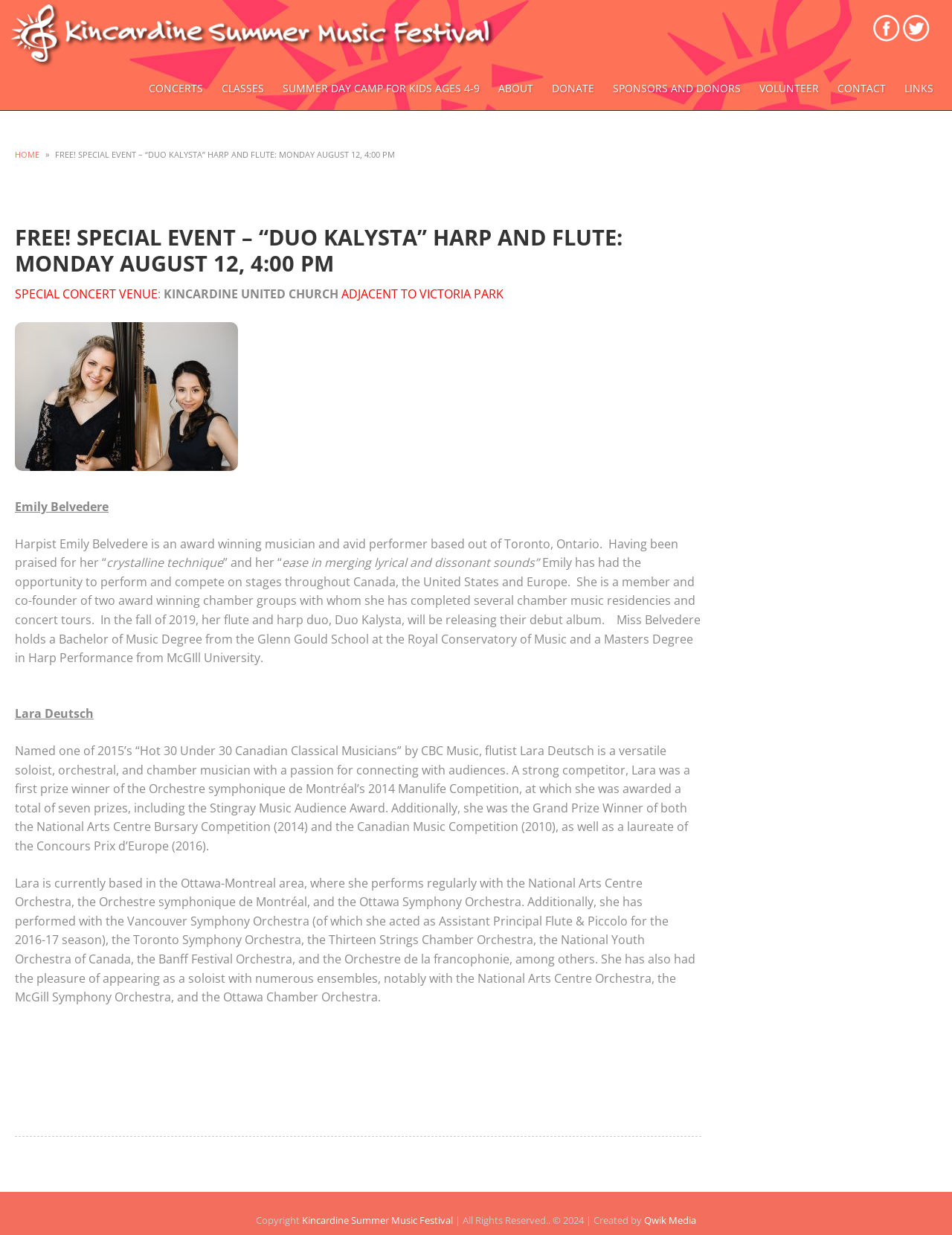Find the bounding box coordinates of the element you need to click on to perform this action: 'Check the 'HOME' page'. The coordinates should be represented by four float values between 0 and 1, in the format [left, top, right, bottom].

[0.016, 0.12, 0.041, 0.129]